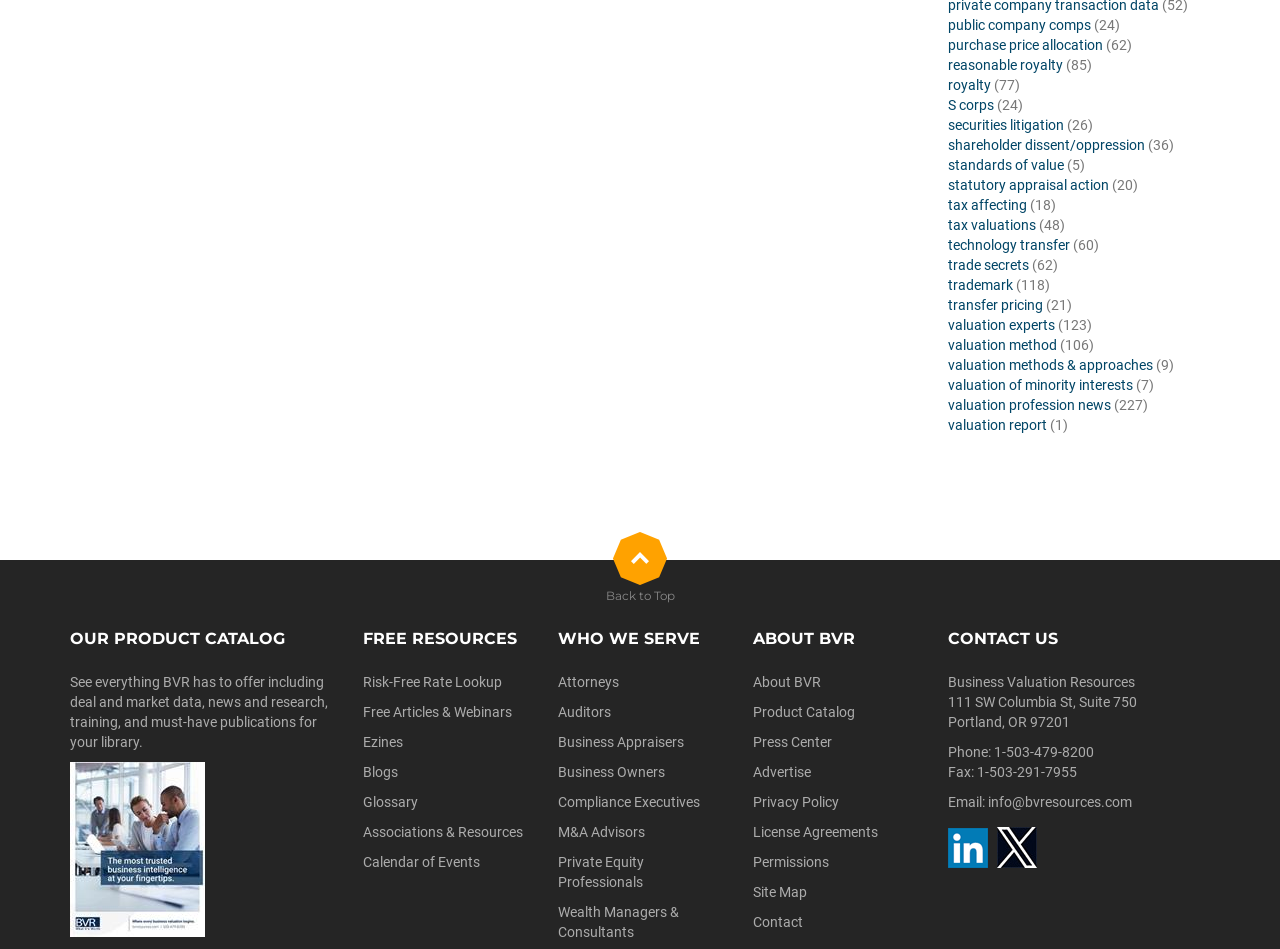Locate the bounding box coordinates of the area to click to fulfill this instruction: "view all product brochure 2022". The bounding box should be presented as four float numbers between 0 and 1, in the order [left, top, right, bottom].

[0.055, 0.886, 0.16, 0.903]